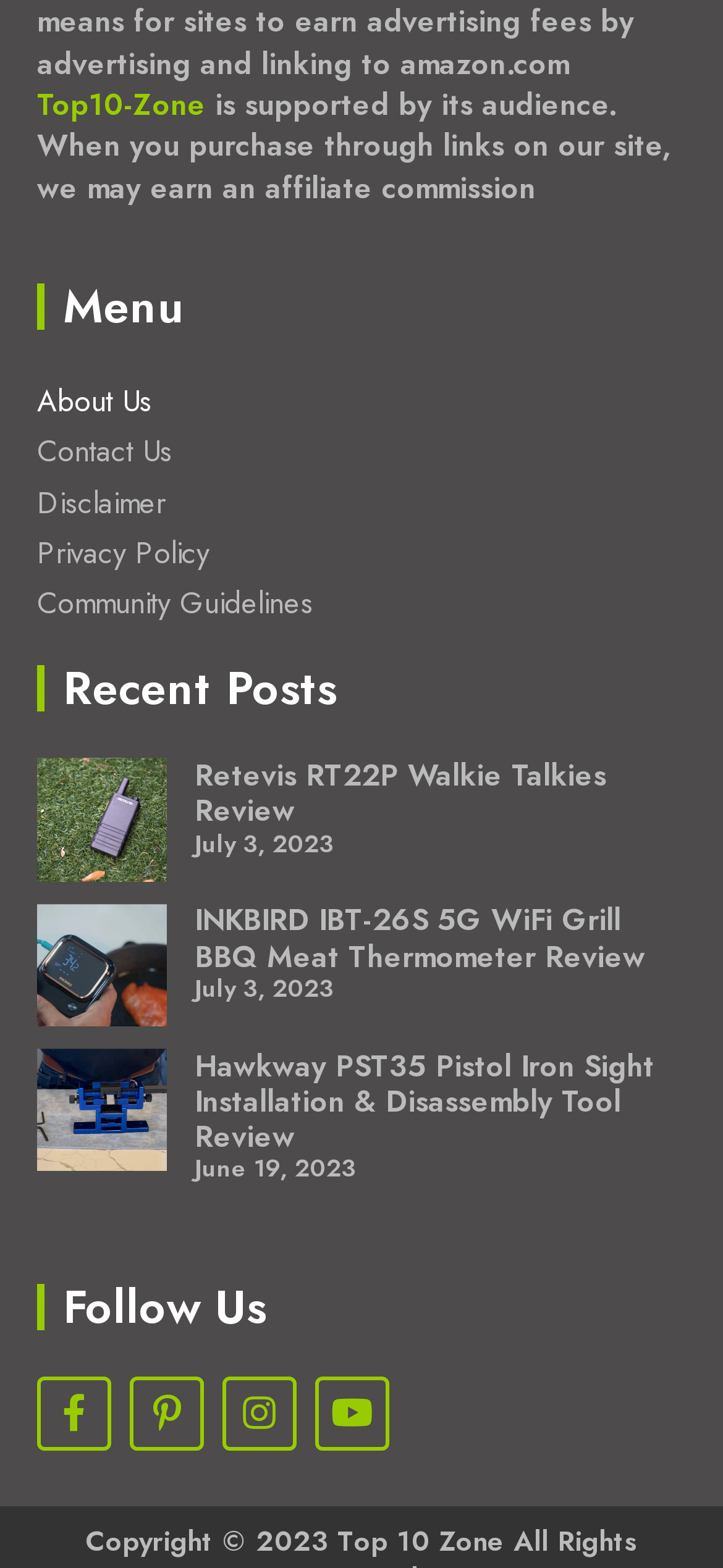Predict the bounding box coordinates of the UI element that matches this description: "Apple iphone 14 release date". The coordinates should be in the format [left, top, right, bottom] with each value between 0 and 1.

None